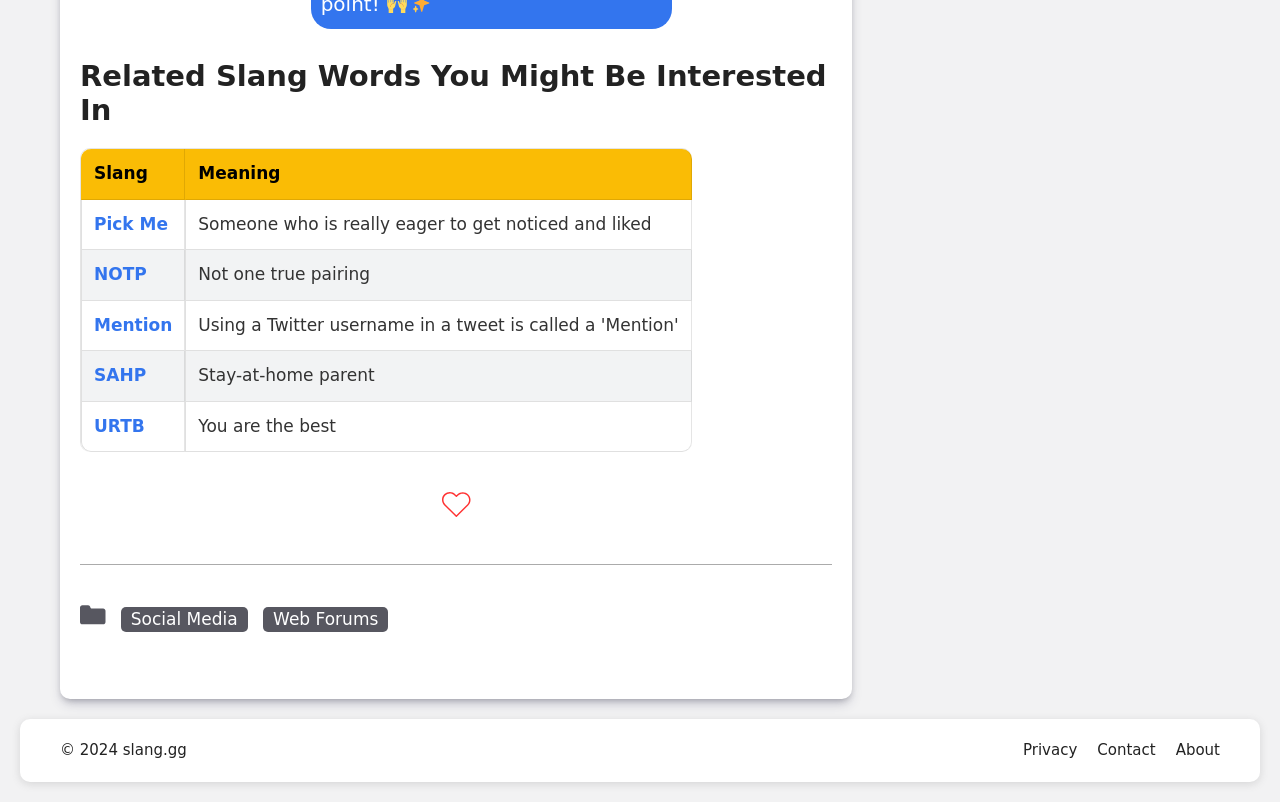Please find the bounding box coordinates of the element's region to be clicked to carry out this instruction: "Click on 'Mention' to view its meaning".

[0.073, 0.392, 0.135, 0.417]